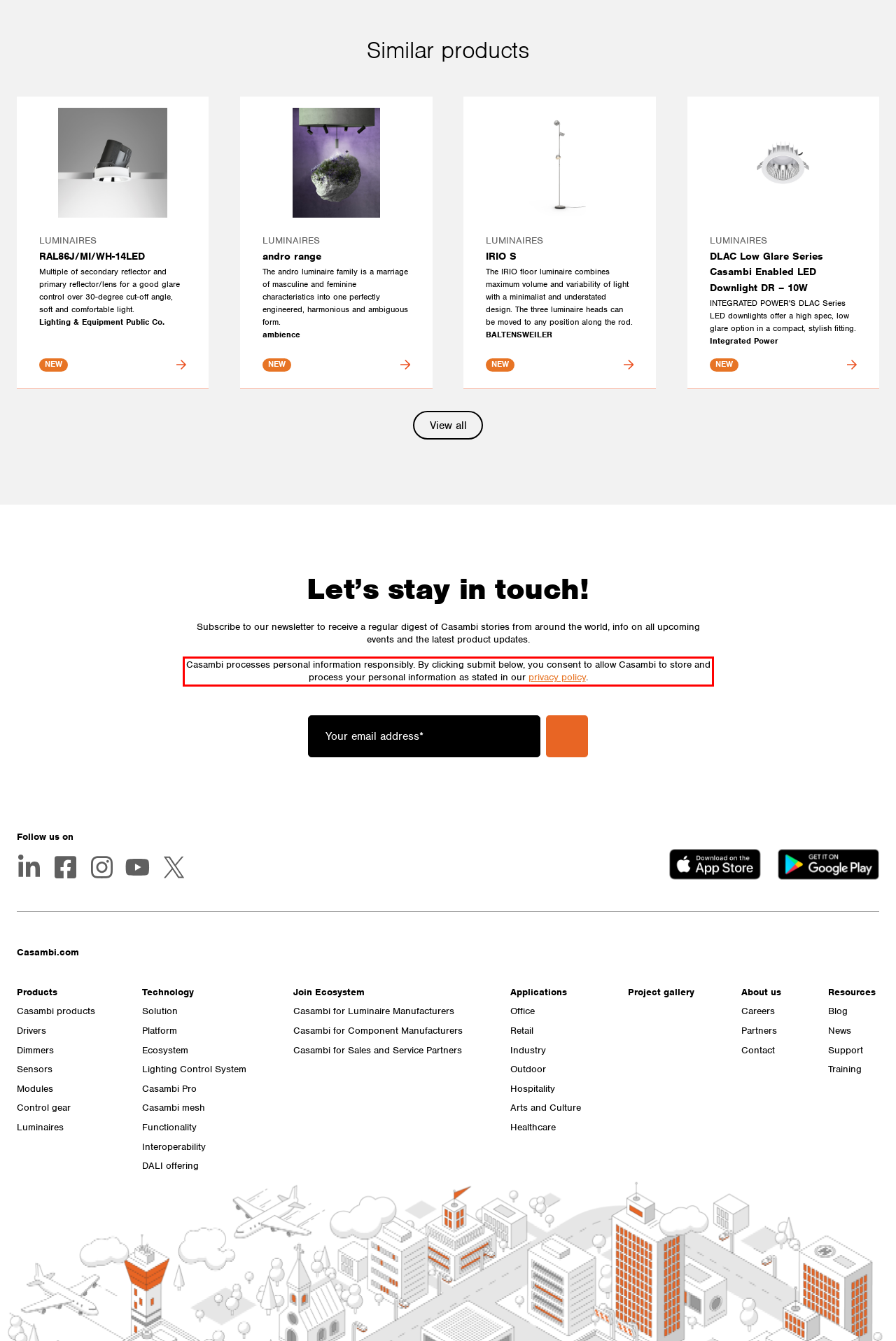From the given screenshot of a webpage, identify the red bounding box and extract the text content within it.

Casambi processes personal information responsibly. By clicking submit below, you consent to allow Casambi to store and process your personal information as stated in our privacy policy.